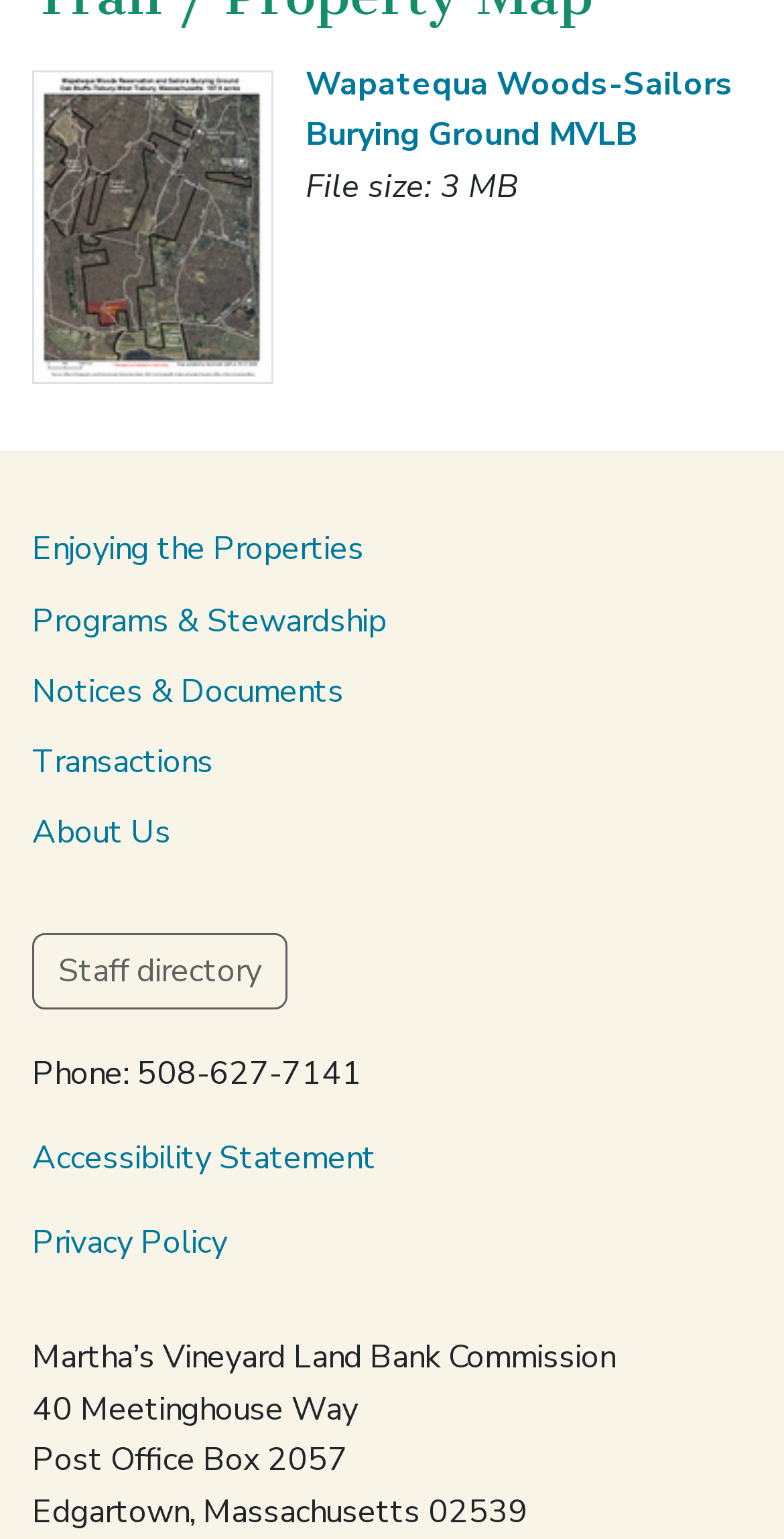Please identify the bounding box coordinates of the region to click in order to complete the given instruction: "Visit Wapatequa Woods-Sailors Burying Ground MVLB". The coordinates should be four float numbers between 0 and 1, i.e., [left, top, right, bottom].

[0.041, 0.039, 0.39, 0.25]